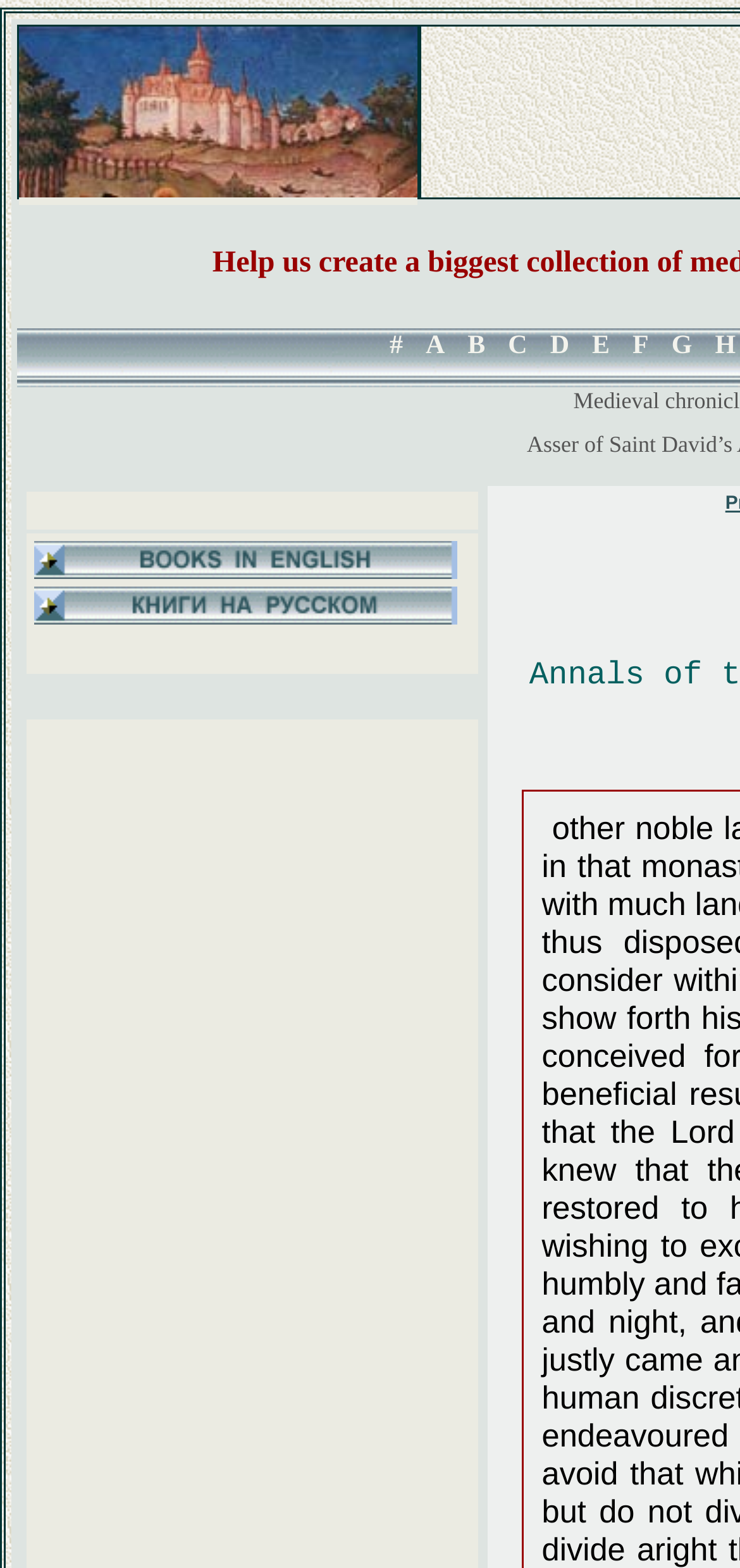Answer the following query concisely with a single word or phrase:
How many links are in the first row?

8